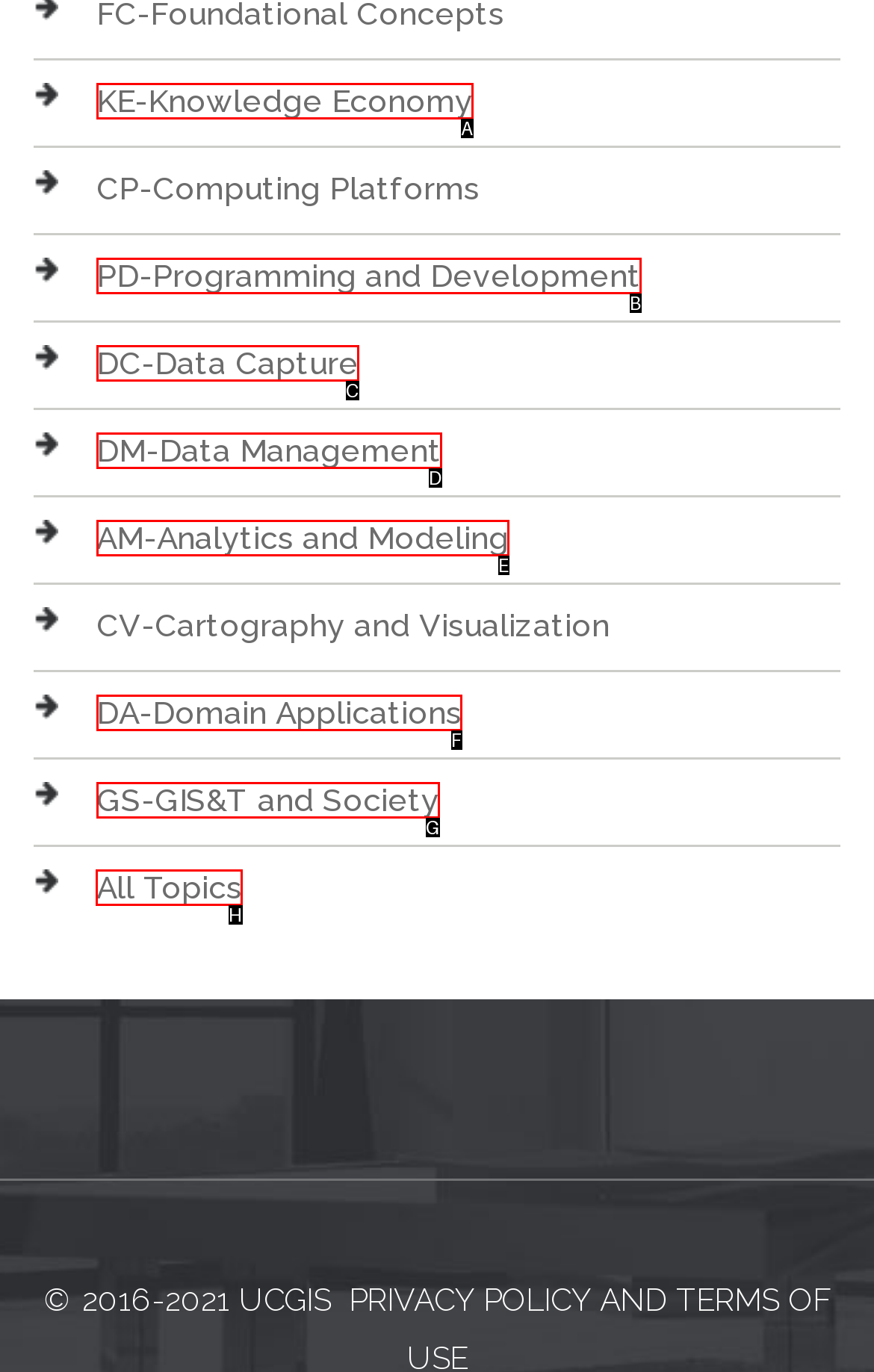Tell me which one HTML element I should click to complete the following task: View all topics Answer with the option's letter from the given choices directly.

H